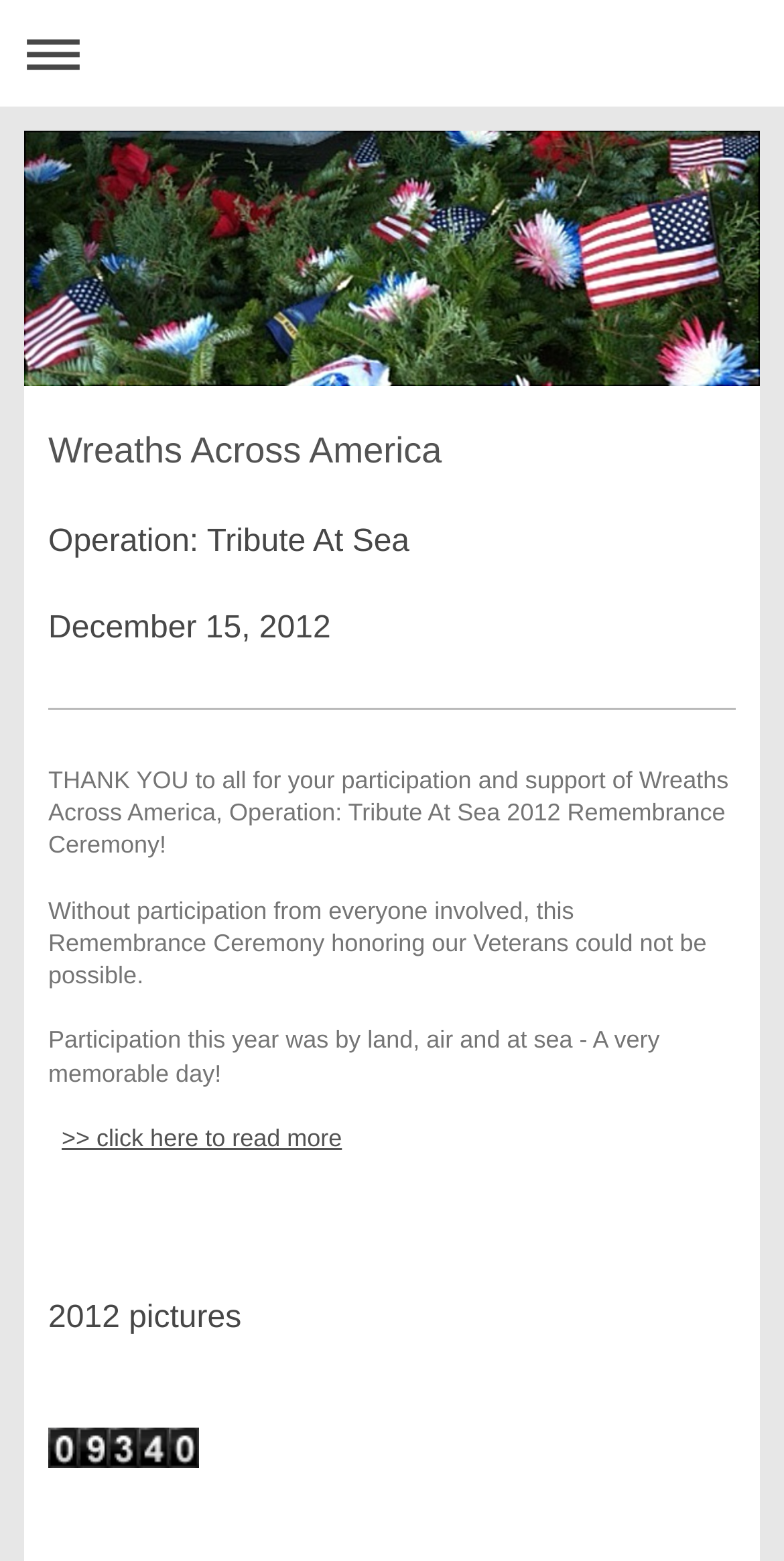From the details in the image, provide a thorough response to the question: What is the theme of the webpage?

I found a heading element with the text 'Wreaths Across America', which suggests that it is the theme or main topic of the webpage.